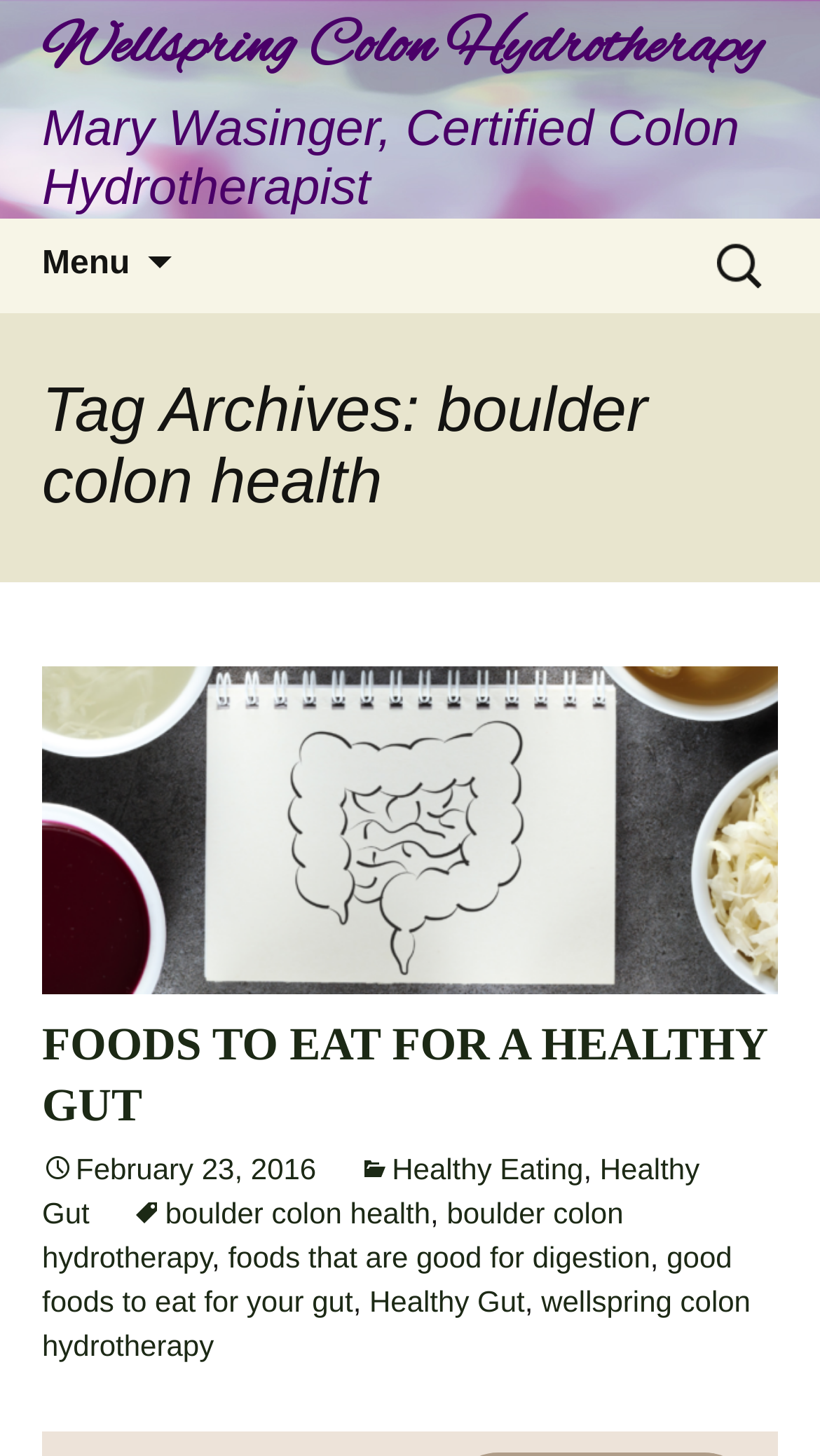How many links are there in the article 'FOODS TO EAT FOR A HEALTHY GUT'?
Give a detailed and exhaustive answer to the question.

The article 'FOODS TO EAT FOR A HEALTHY GUT' has several links, including 'FOODS TO EAT FOR A HEALTHY GUT', 'Healthy Eating', 'Healthy Gut', 'boulder colon health', 'boulder colon hydrotherapy', 'foods that are good for digestion', and 'good foods to eat for your gut'. Counting these links, there are 7 in total.